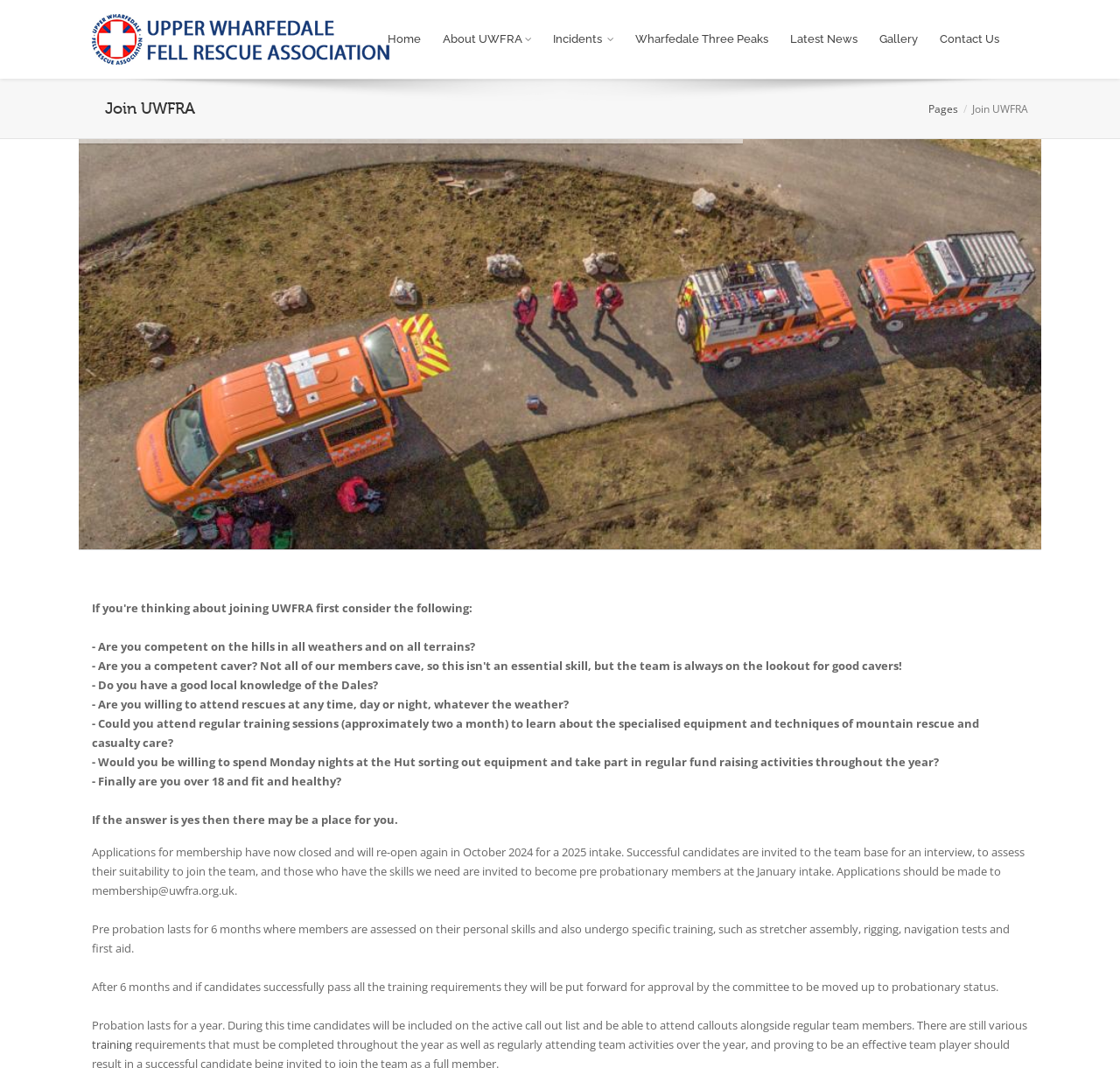Provide the bounding box coordinates for the area that should be clicked to complete the instruction: "Click on Contact Us".

[0.827, 0.0, 0.904, 0.074]